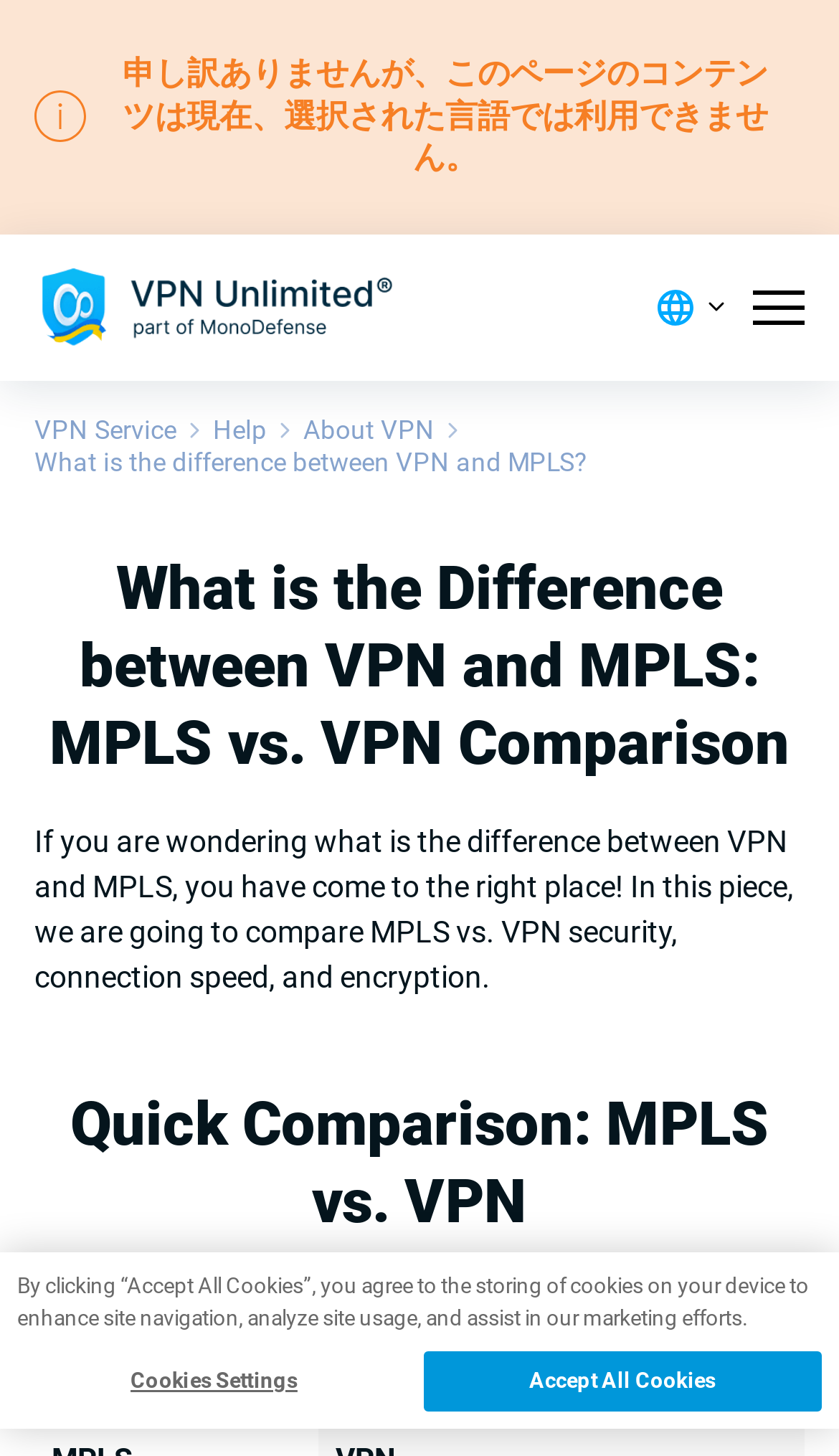Give a detailed overview of the webpage's appearance and contents.

This webpage is a comparison guide between MPLS (Multiprotocol Label Switching) and VPN (Virtual Private Network) technologies. At the top left corner, there is a logo image and a link to the homepage. Below the logo, there are several links to different sections of the website, including "価格" (price), "その他" (others), "ダウンロード" (download), and "ヘルプ" (help).

On the top right corner, there are three small images and a link to "始める" (start). Below this section, there are four links to different pages, including "VPN Service", "Help", "About VPN", and "What is the difference between VPN and MPLS?".

The main content of the webpage starts with a heading "What is the Difference between VPN and MPLS: MPLS vs. VPN Comparison" followed by a paragraph of text that introduces the purpose of the article. The article then compares MPLS and VPN technologies in terms of security, connection speed, and encryption.

There is a section titled "Quick Comparison: MPLS vs. VPN" that provides a brief summary of the differences between the two technologies. The webpage also has a privacy policy section at the bottom, which includes a modal dialog with buttons to accept or customize cookie settings.

Throughout the webpage, there are several images, including a large image at the top and smaller images scattered throughout the content. There are also several links to other pages and sections of the website.